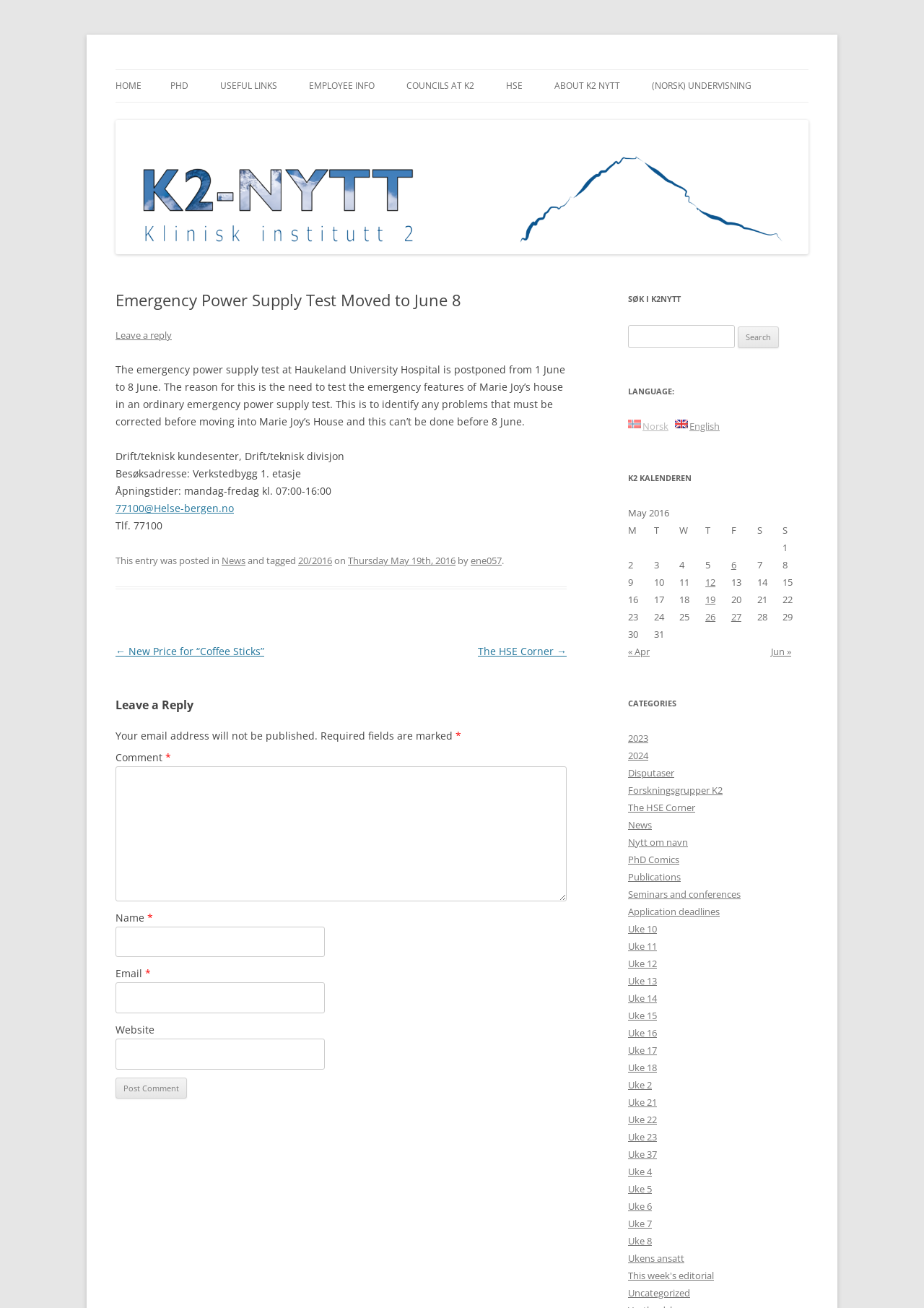Locate the UI element described as follows: "parent_node: Email * aria-describedby="email-notes" name="email"". Return the bounding box coordinates as four float numbers between 0 and 1 in the order [left, top, right, bottom].

[0.125, 0.751, 0.351, 0.775]